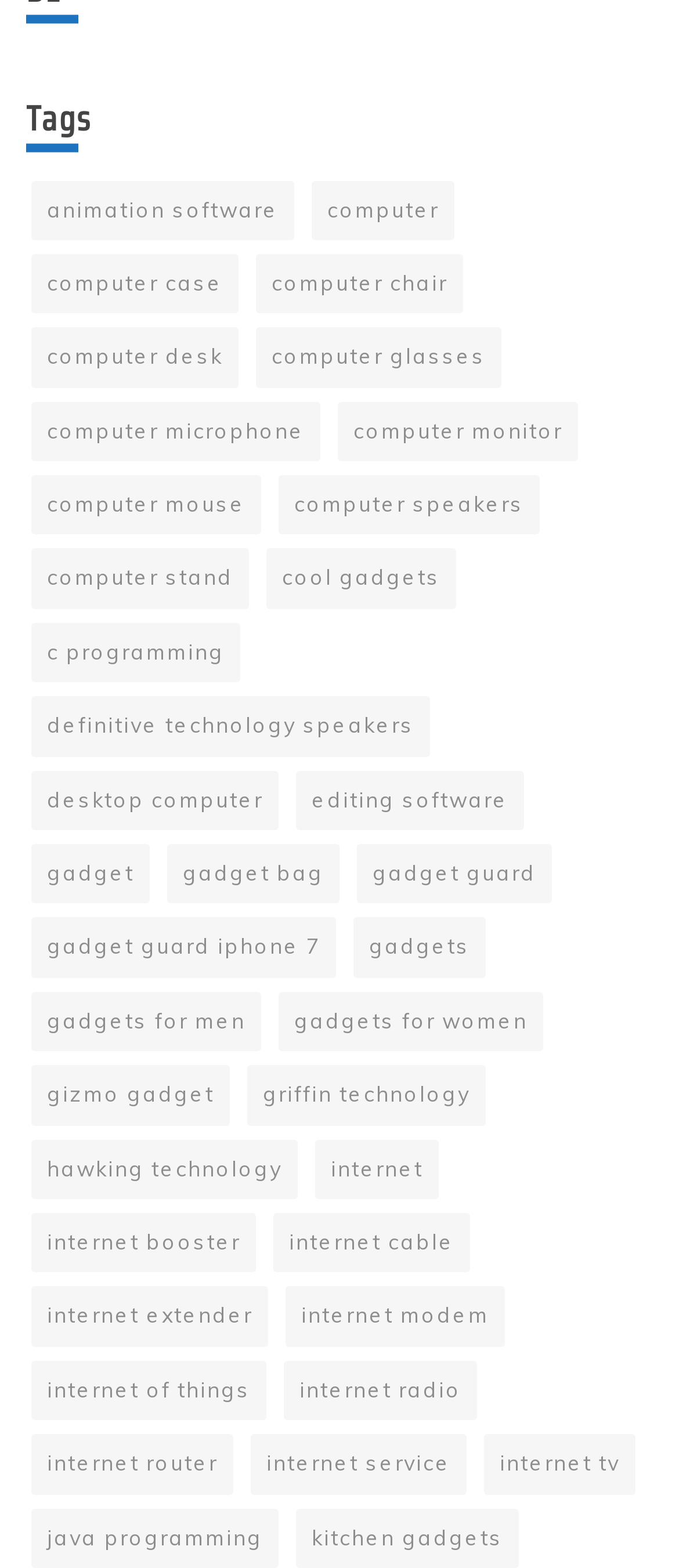Pinpoint the bounding box coordinates for the area that should be clicked to perform the following instruction: "Visit computer chair page".

[0.377, 0.162, 0.682, 0.2]